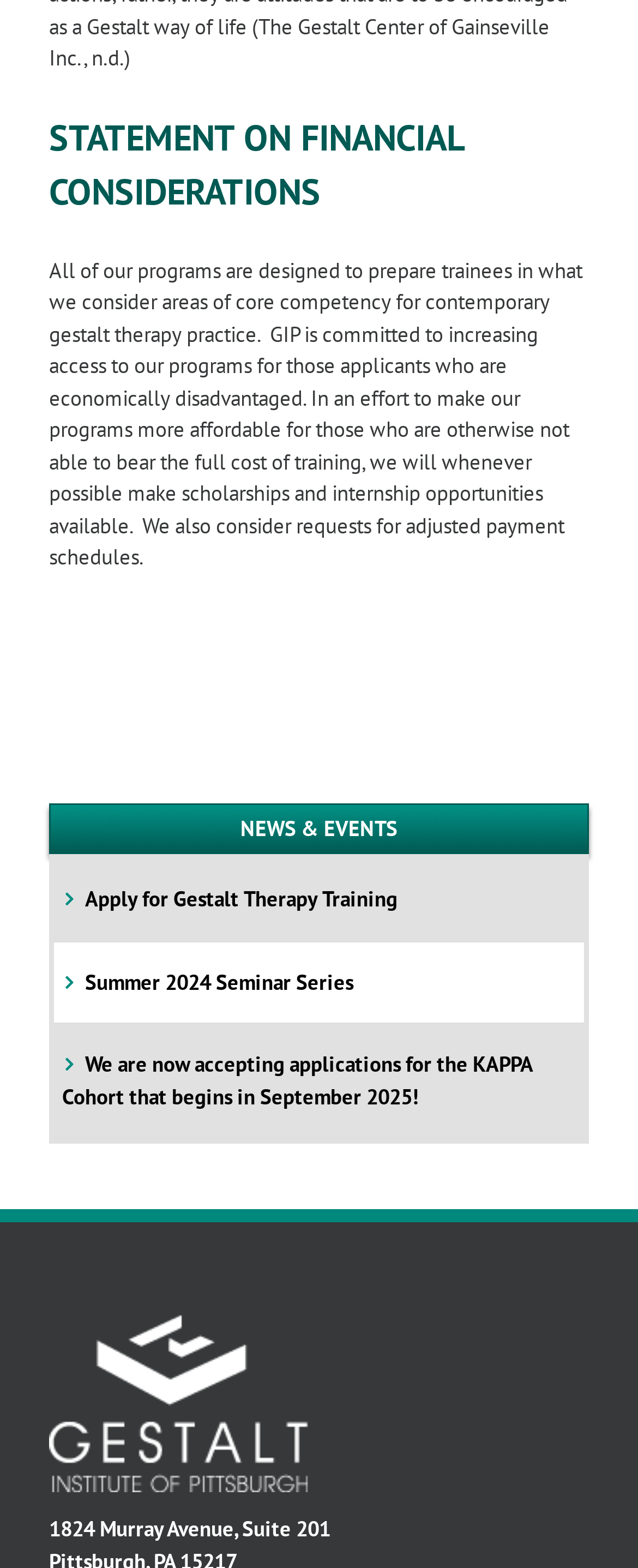Find and provide the bounding box coordinates for the UI element described with: "Summer 2024 Seminar Series".

[0.097, 0.617, 0.554, 0.635]